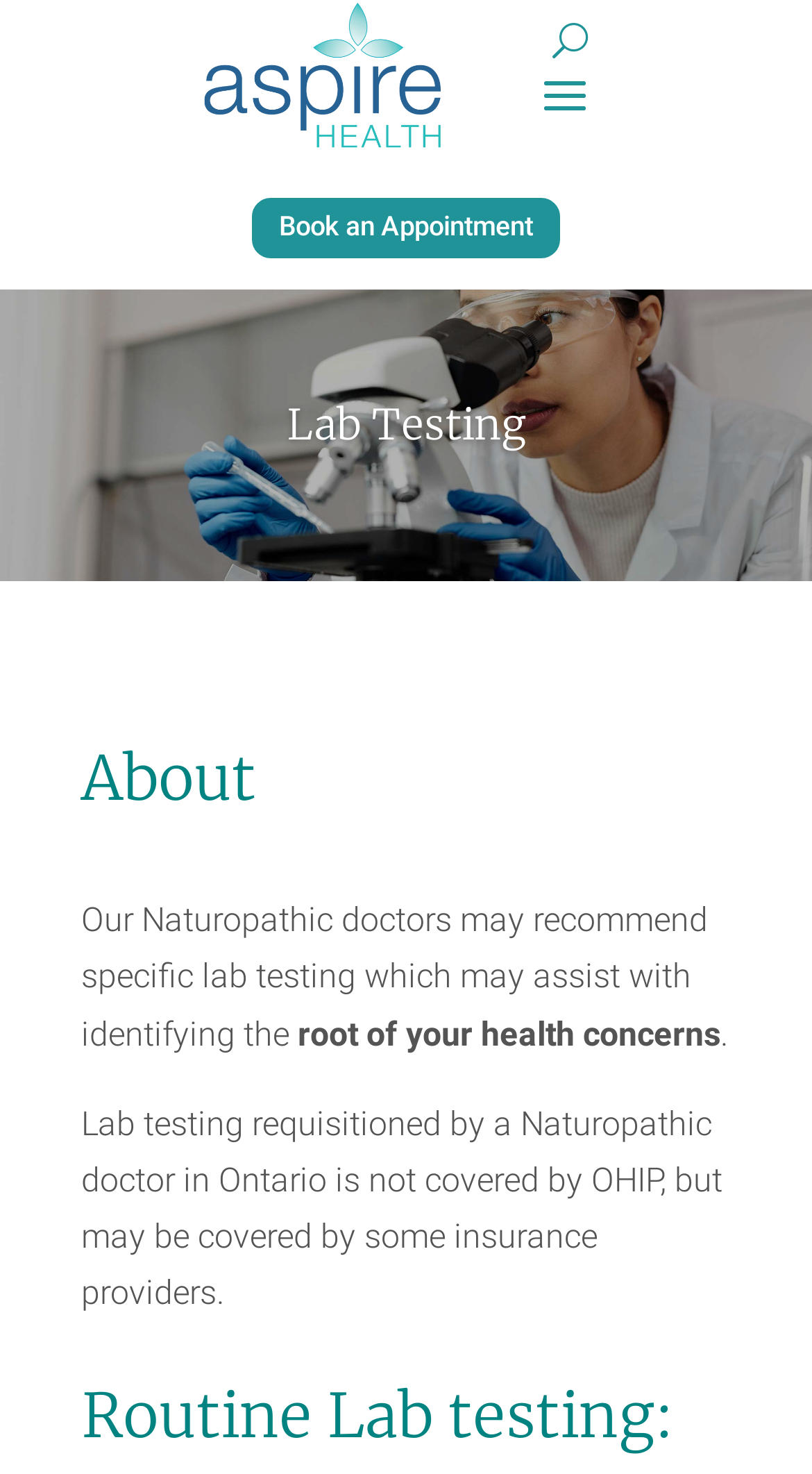Offer a detailed account of what is visible on the webpage.

The webpage is about lab tests provided by Aspire Health. At the top, there is a link on the left side and a button with the label "U" on the right side. Below them, there is a prominent link to "Book an Appointment" in the middle of the page.

The main content is divided into two sections. On the left side, there is a section about lab testing, which includes a heading "Lab Testing" and a link with the same label. On the right side, there is a section about the details of lab testing, which includes a heading "About" and several paragraphs of text. The text explains that naturopathic doctors may recommend specific lab testing to identify the root of health concerns, and that lab testing requisitioned by a naturopathic doctor in Ontario is not covered by OHIP but may be covered by some insurance providers.

Below the "About" section, there is another heading "Routine Lab testing:" which seems to be the start of a new section, but the content is not provided. Overall, the webpage has a simple layout with clear headings and concise text, making it easy to navigate and understand.